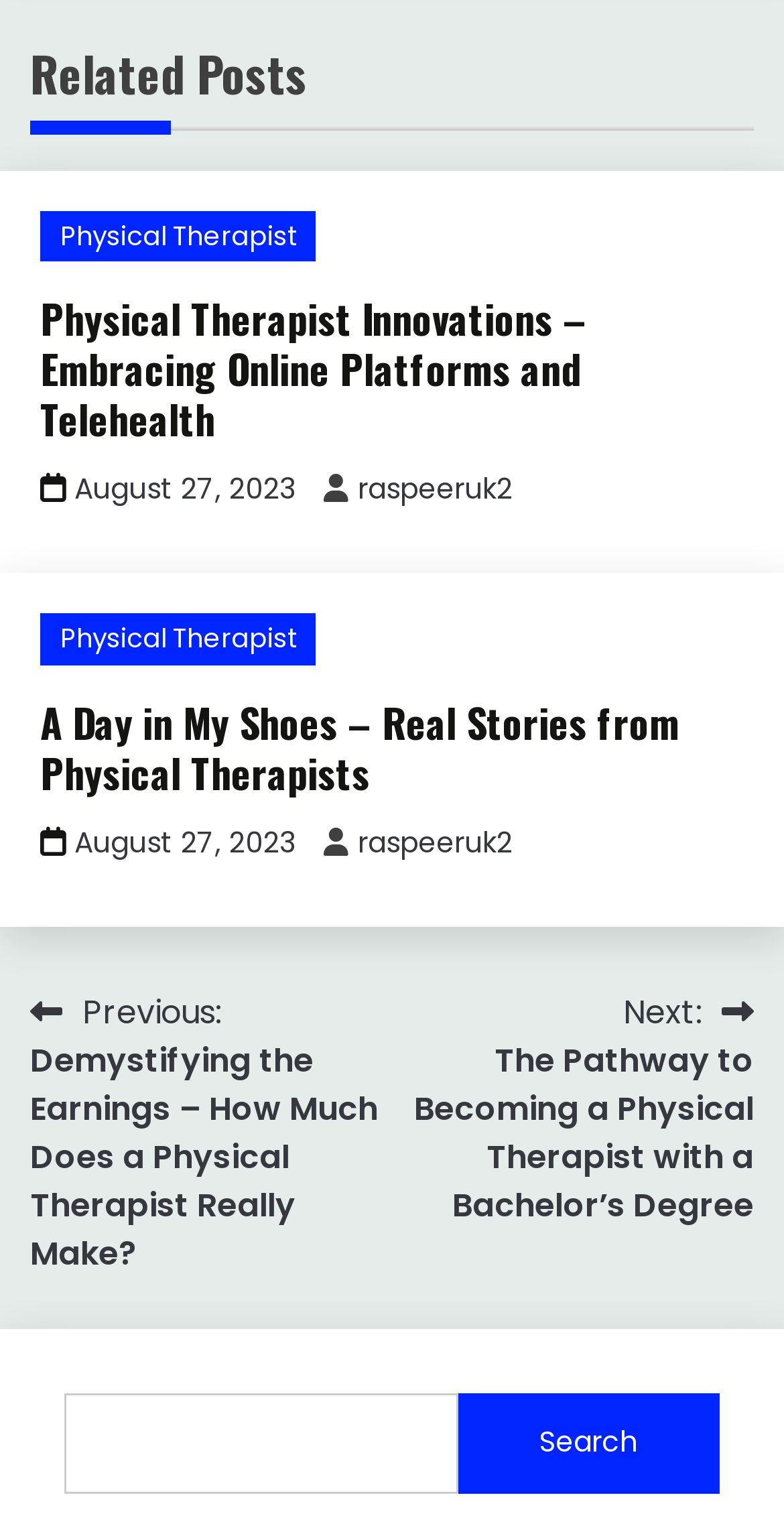Please identify the bounding box coordinates of the area that needs to be clicked to fulfill the following instruction: "Read the article 'Marine trials'."

None